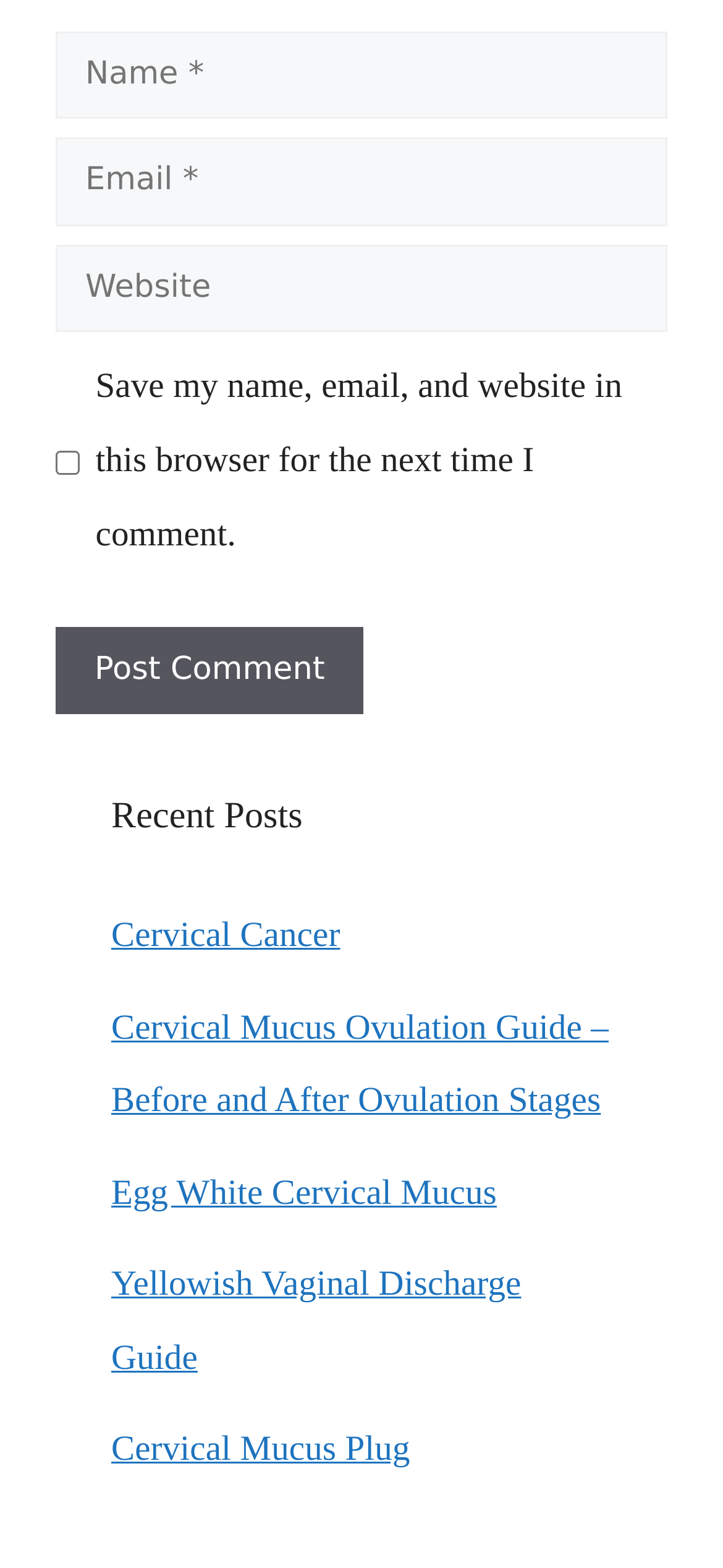Please determine the bounding box coordinates of the element to click in order to execute the following instruction: "Enter your name". The coordinates should be four float numbers between 0 and 1, specified as [left, top, right, bottom].

[0.077, 0.02, 0.923, 0.076]